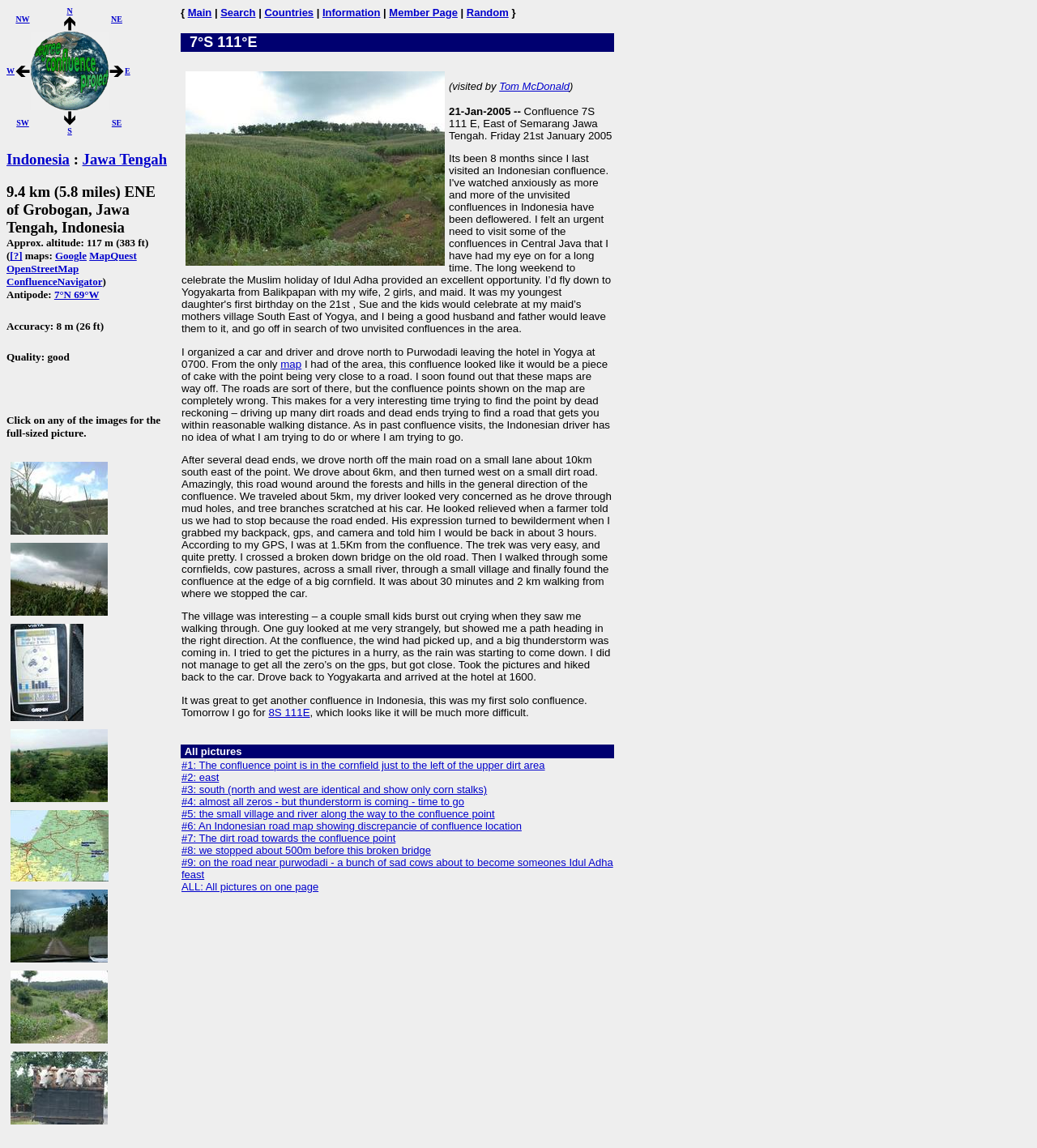Give a short answer using one word or phrase for the question:
What is the quality of the confluence point?

good